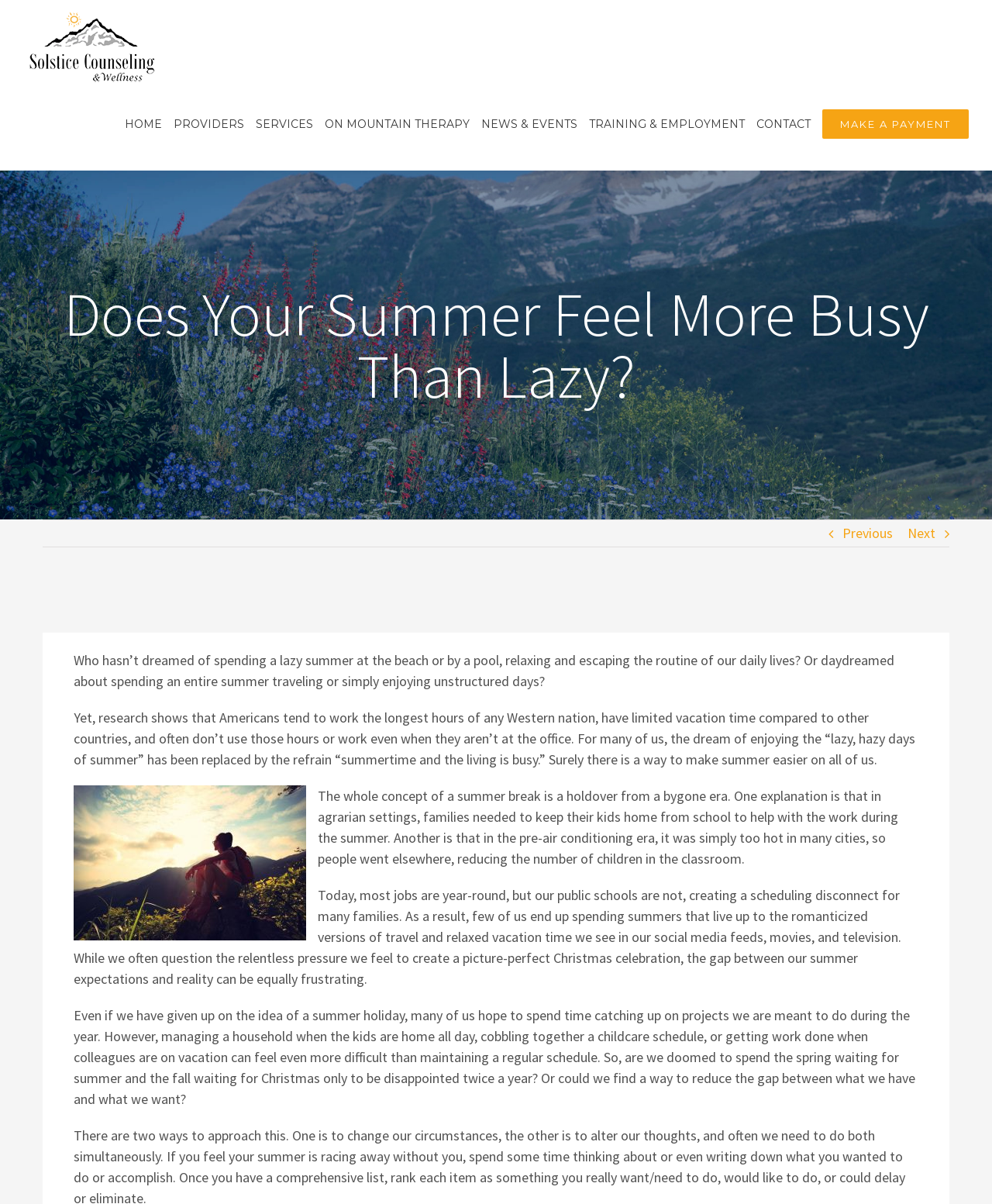Identify and provide the bounding box for the element described by: "Make a Payment".

[0.829, 0.071, 0.977, 0.135]